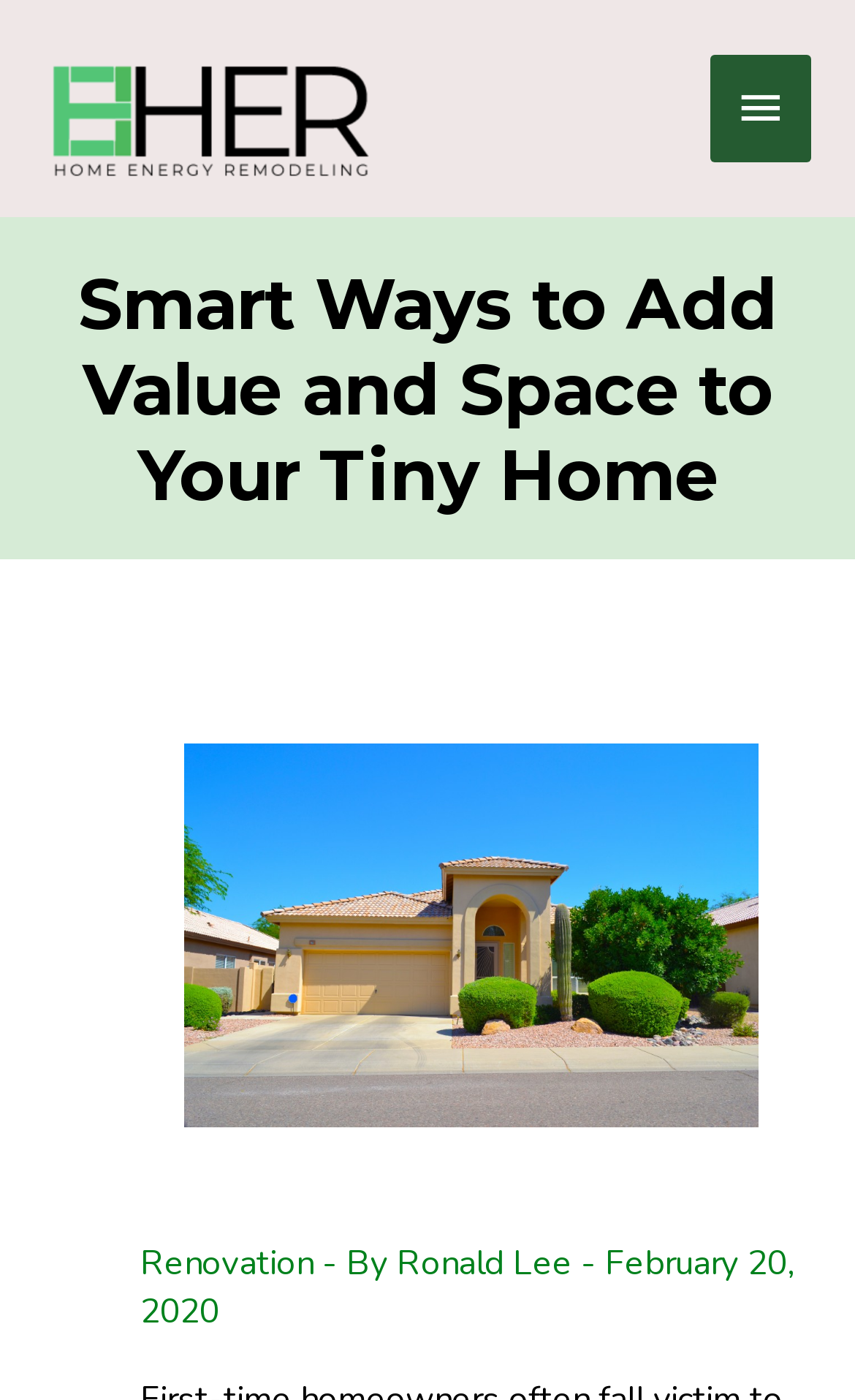What is the logo of the website?
Using the details shown in the screenshot, provide a comprehensive answer to the question.

The logo is located at the top left corner of the webpage, and it is an image with a bounding box coordinate of [0.051, 0.04, 0.436, 0.131].